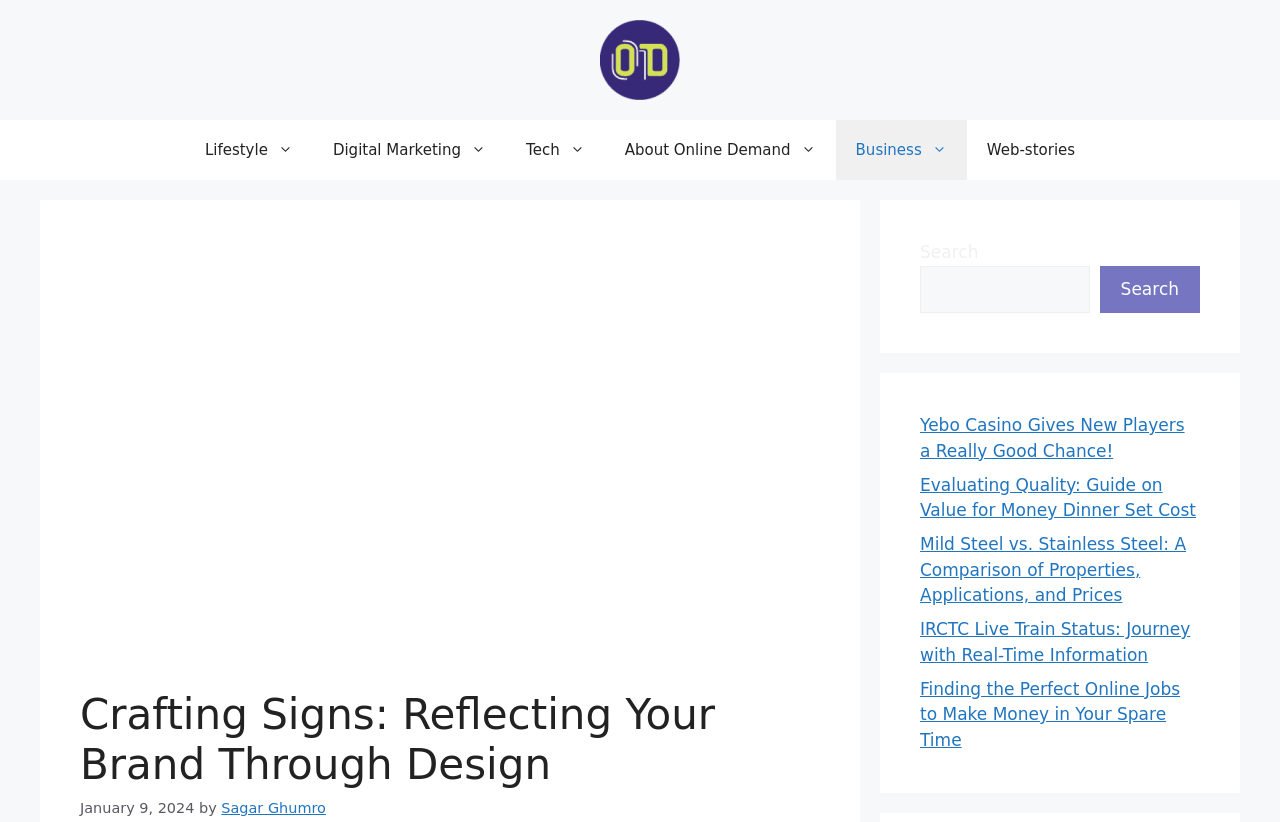Could you locate the bounding box coordinates for the section that should be clicked to accomplish this task: "Learn about Online Demand".

[0.469, 0.06, 0.531, 0.084]